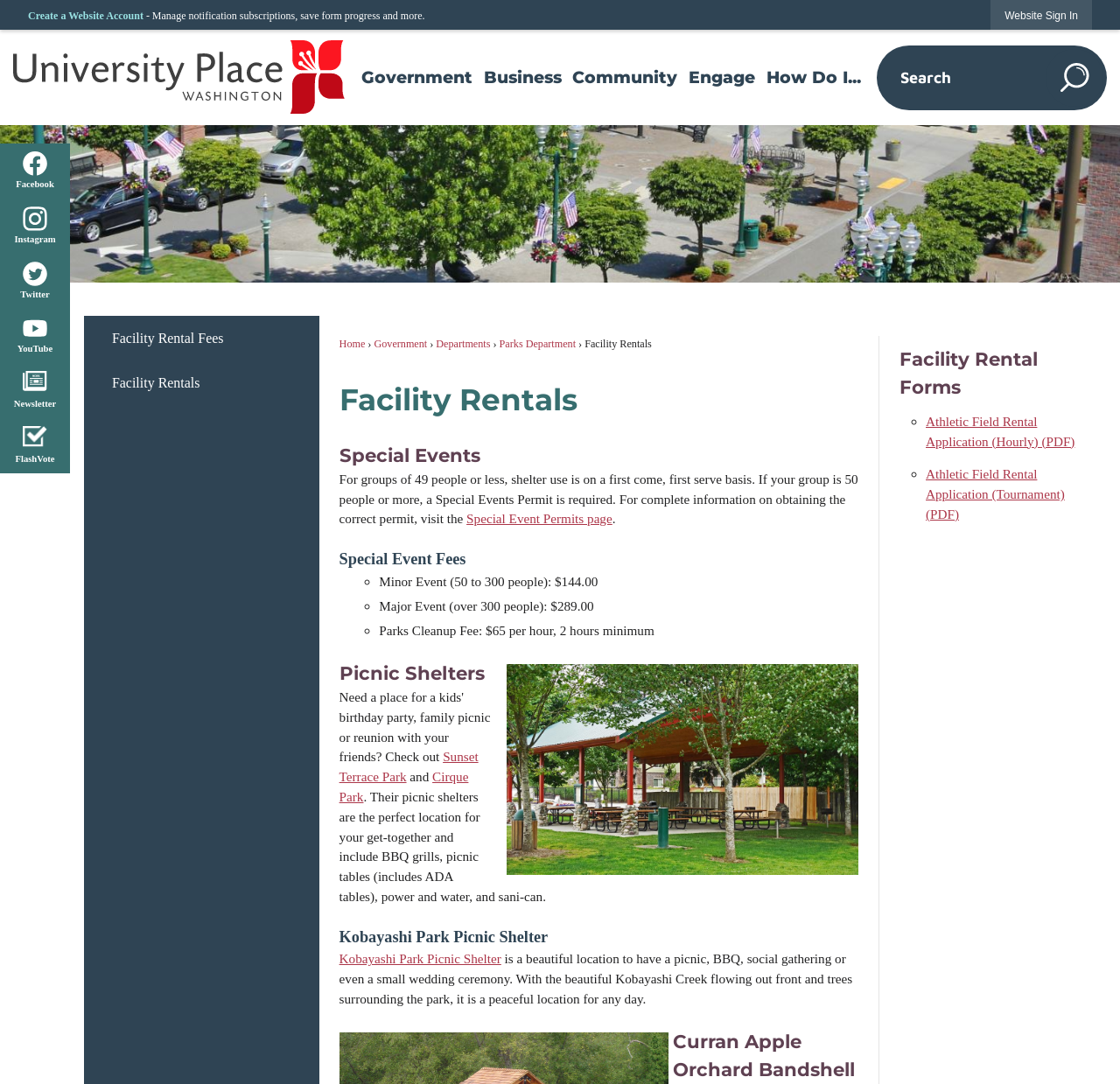Please determine the bounding box coordinates of the element to click on in order to accomplish the following task: "Go to the home page". Ensure the coordinates are four float numbers ranging from 0 to 1, i.e., [left, top, right, bottom].

[0.012, 0.037, 0.308, 0.106]